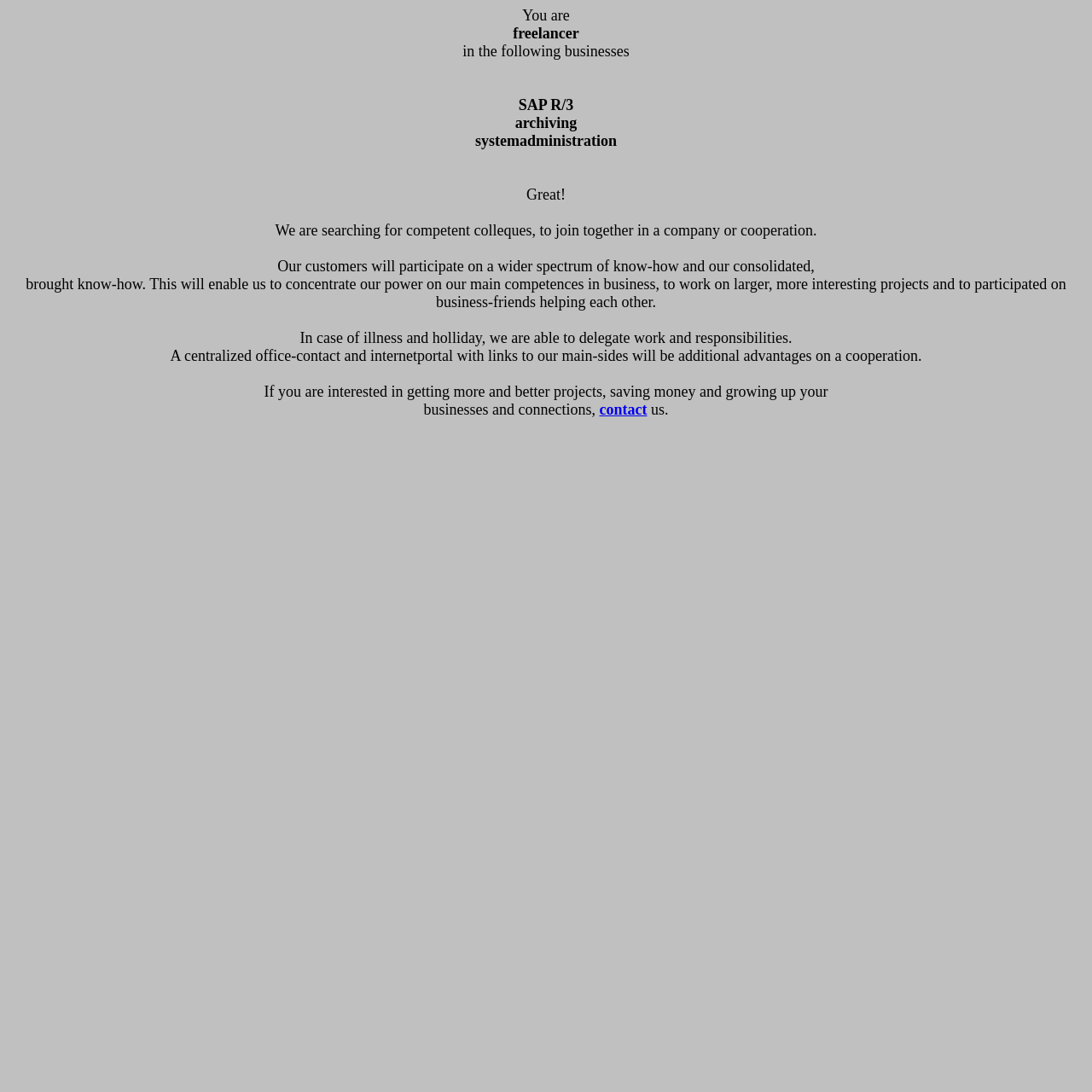Provide a brief response to the question below using one word or phrase:
How can work be delegated in case of illness or holiday?

Centralized office-contact